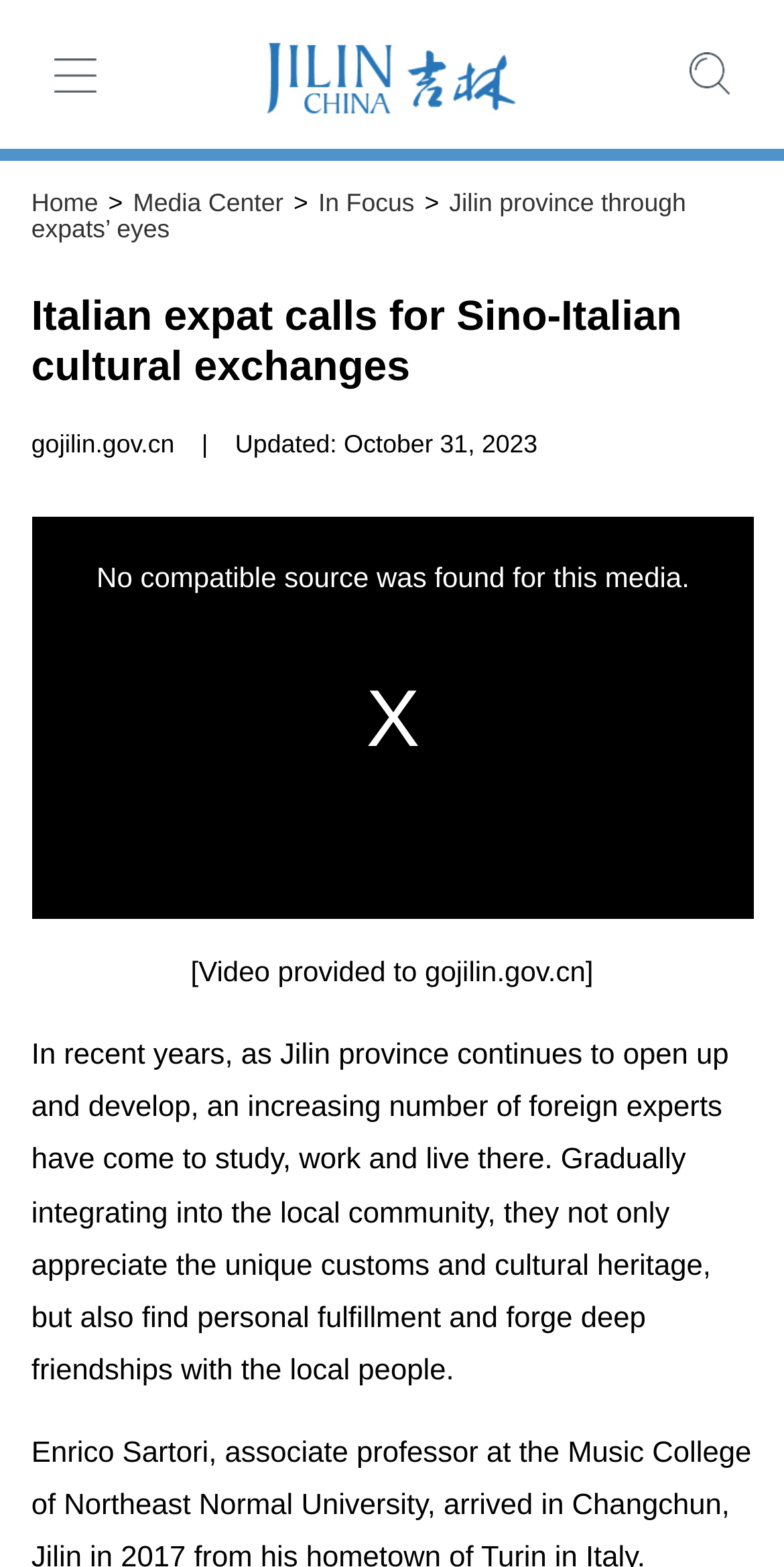Please study the image and answer the question comprehensively:
What is the topic of the article?

I found the topic by looking at the heading element with the text 'Italian expat calls for Sino-Italian cultural exchanges' at coordinates [0.04, 0.188, 0.96, 0.252].